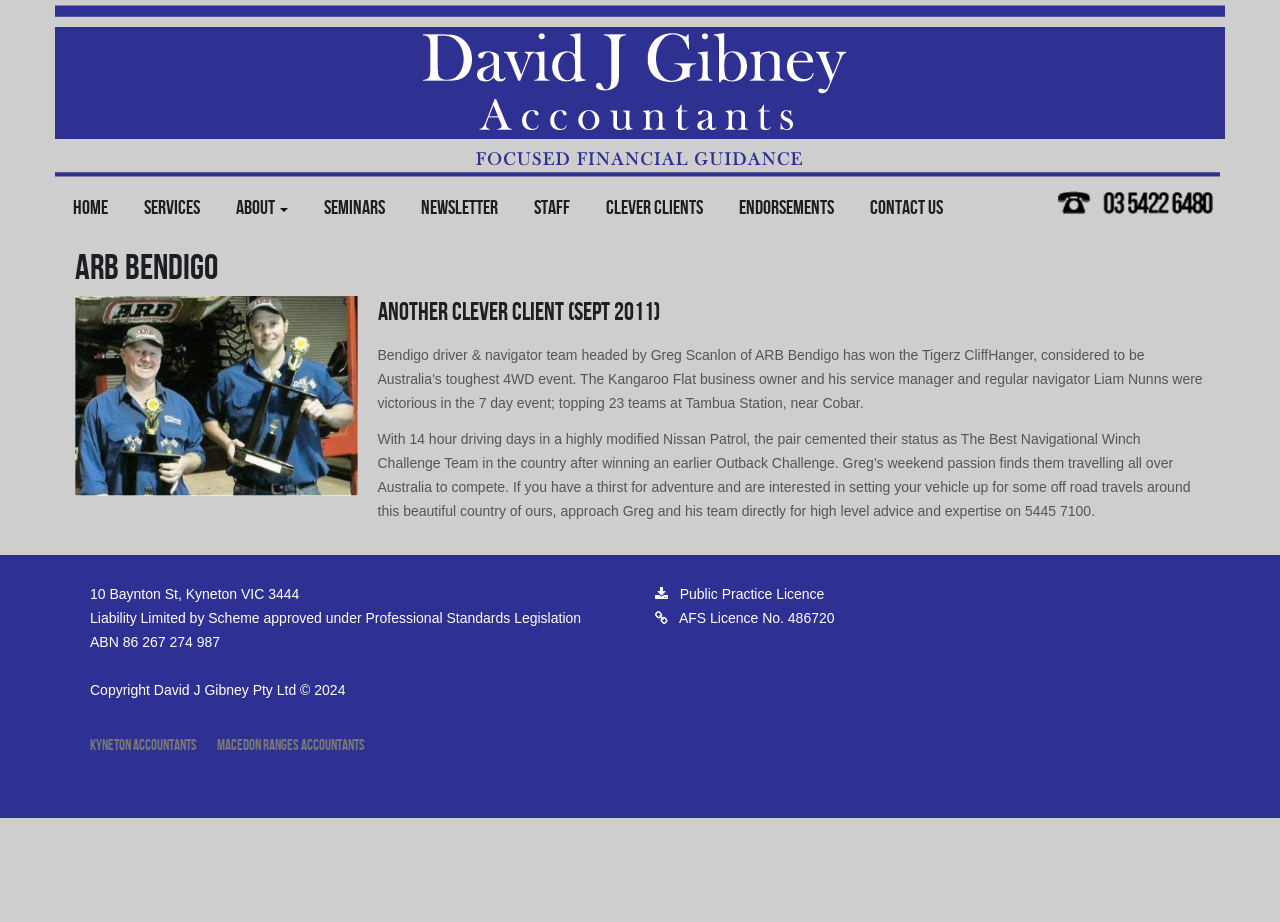Please specify the bounding box coordinates of the area that should be clicked to accomplish the following instruction: "Click CONTACT US". The coordinates should consist of four float numbers between 0 and 1, i.e., [left, top, right, bottom].

[0.666, 0.201, 0.751, 0.251]